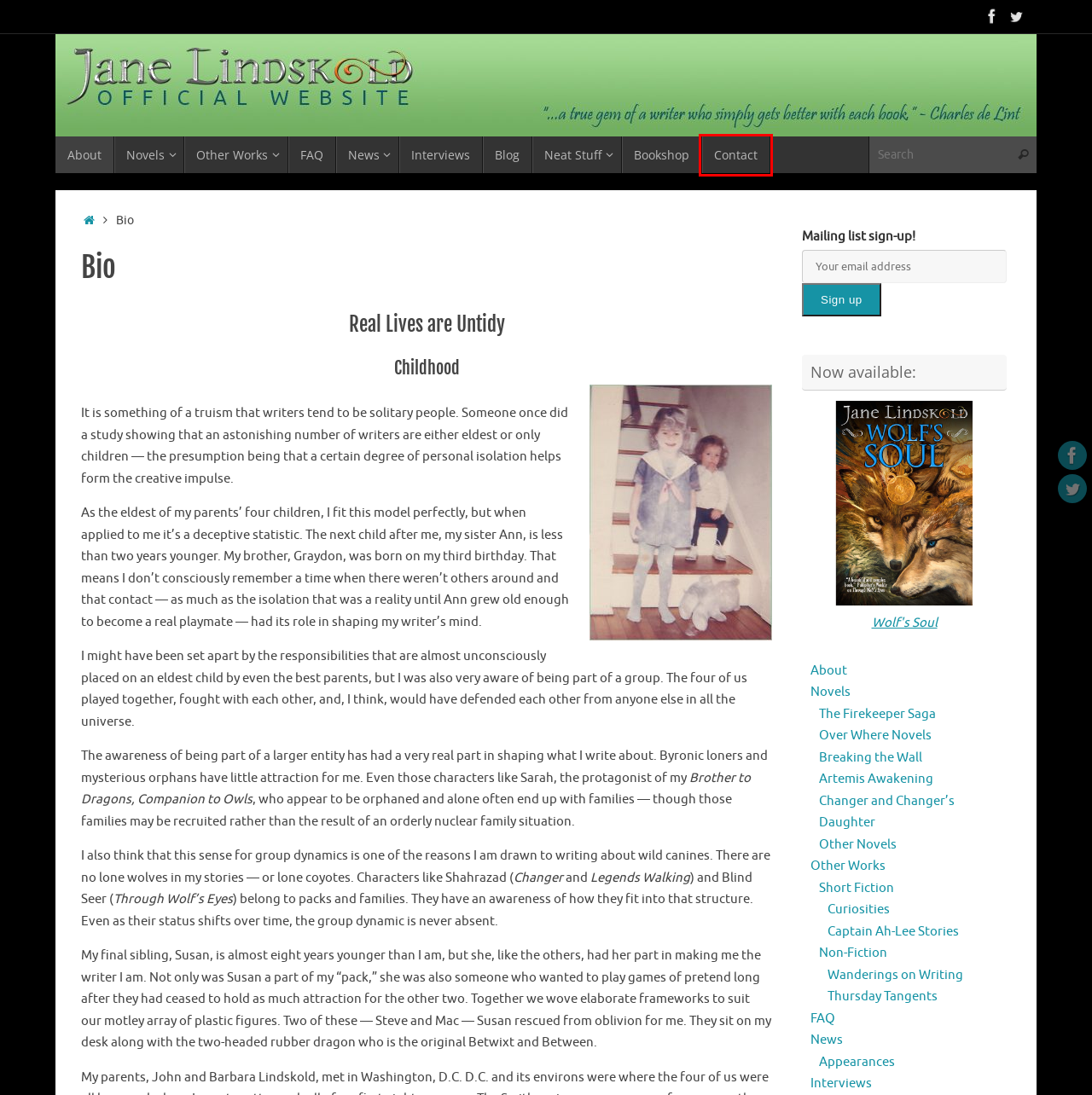You are given a screenshot of a webpage with a red rectangle bounding box around an element. Choose the best webpage description that matches the page after clicking the element in the bounding box. Here are the candidates:
A. News – Jane Lindskold's Official Website
B. Curiosities – Jane Lindskold's Official Website
C. Novels – Jane Lindskold's Official Website
D. The Universe of “Artemis Awakening” – Jane Lindskold's Official Website
E. Other Novels – Jane Lindskold's Official Website
F. Wolf’s Search and Wolf’s Soul – Jane Lindskold's Official Website
G. Thursday Tangents – Jane Lindskold's Official Website
H. Contact – Jane Lindskold's Official Website

H